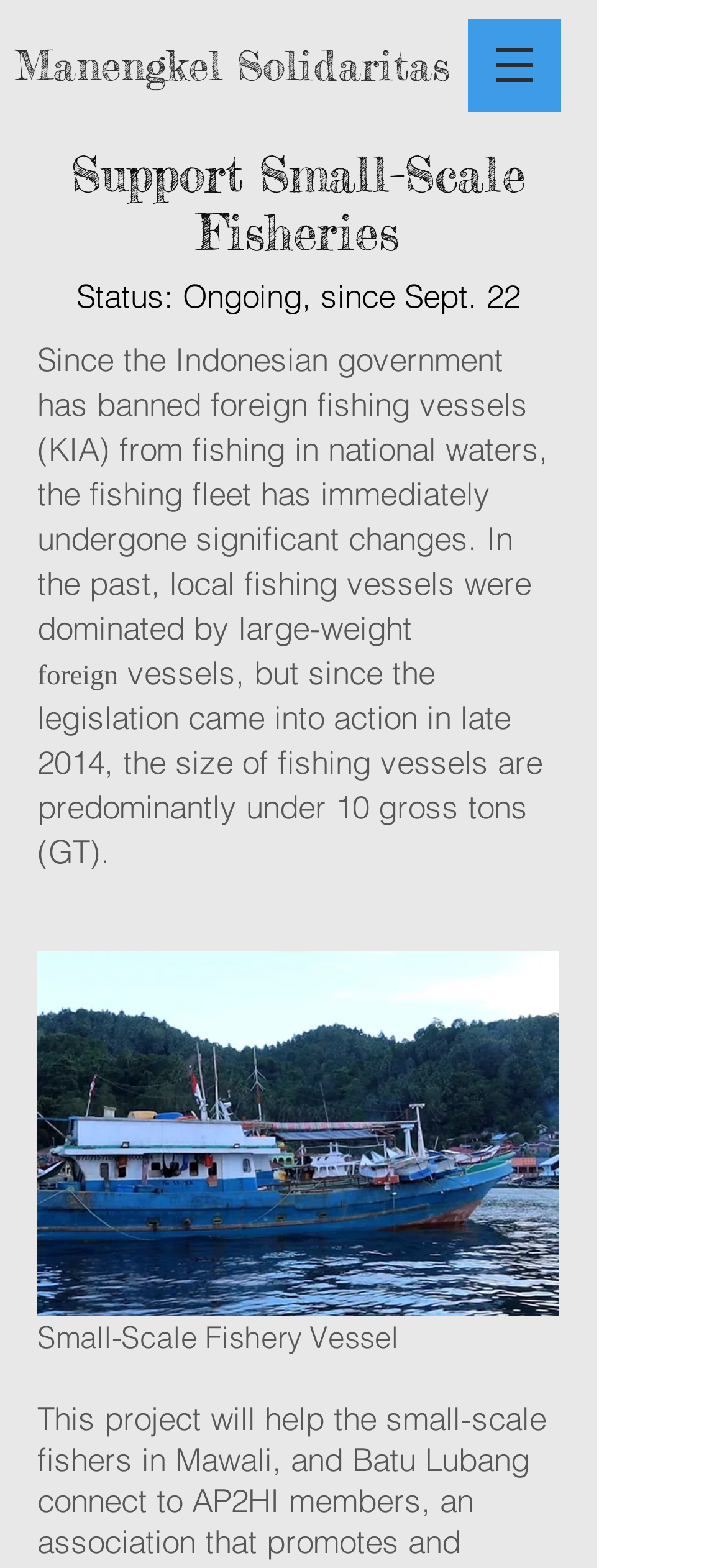Reply to the question with a single word or phrase:
What is shown in the image?

A vessel